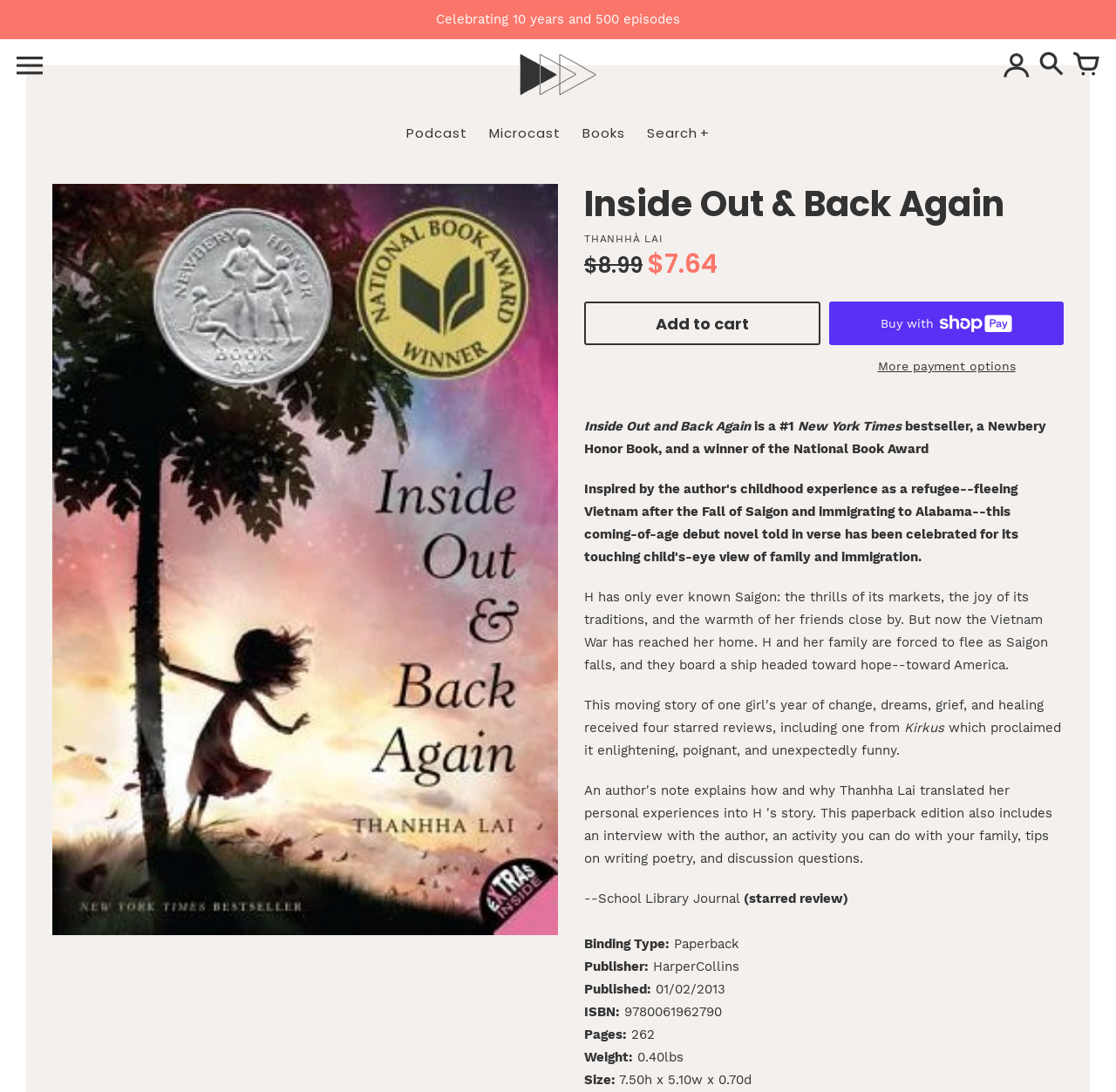What is the publisher of the book?
Refer to the screenshot and deliver a thorough answer to the question presented.

The publisher of the book can be found in the static text element with the text 'HarperCollins' which is located in the book details section, below the book description.